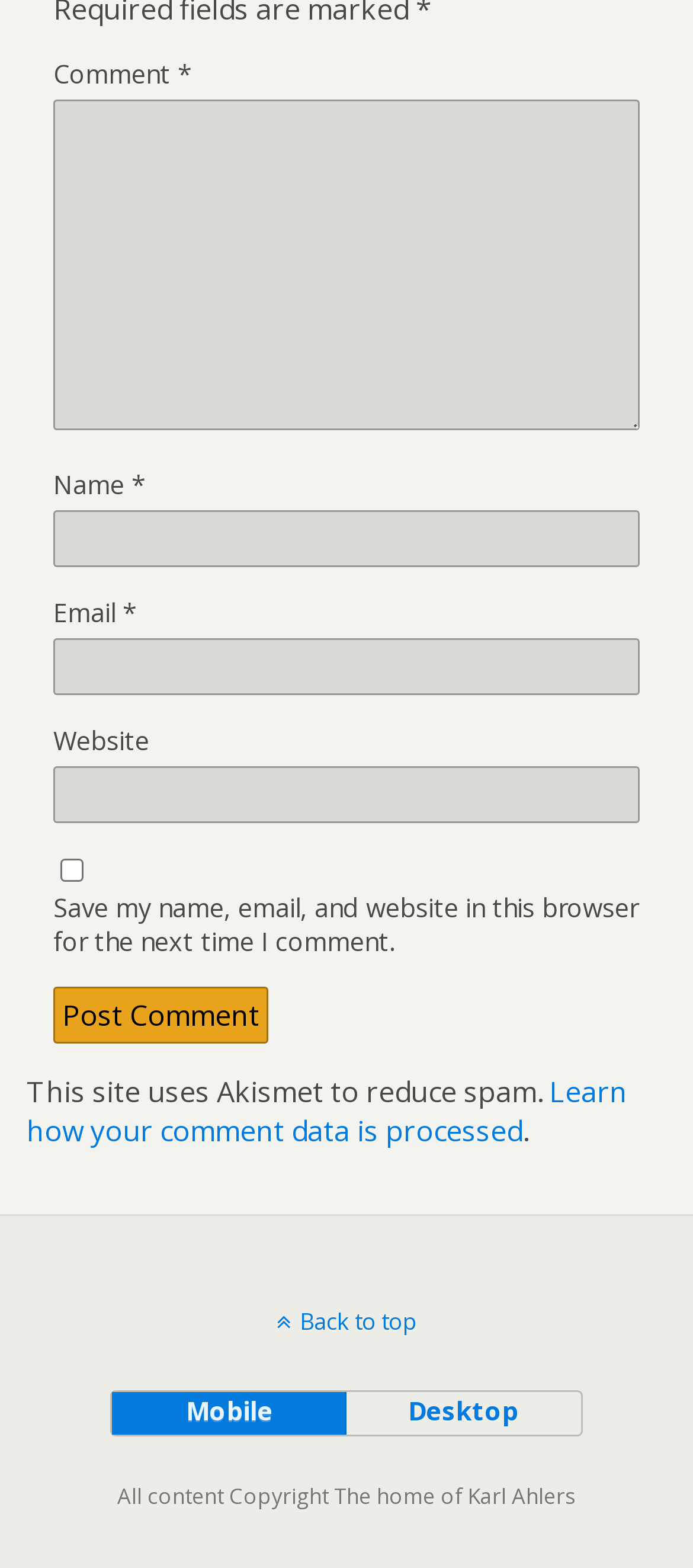From the element description mobile, predict the bounding box coordinates of the UI element. The coordinates must be specified in the format (top-left x, top-left y, bottom-right x, bottom-right y) and should be within the 0 to 1 range.

[0.163, 0.887, 0.5, 0.915]